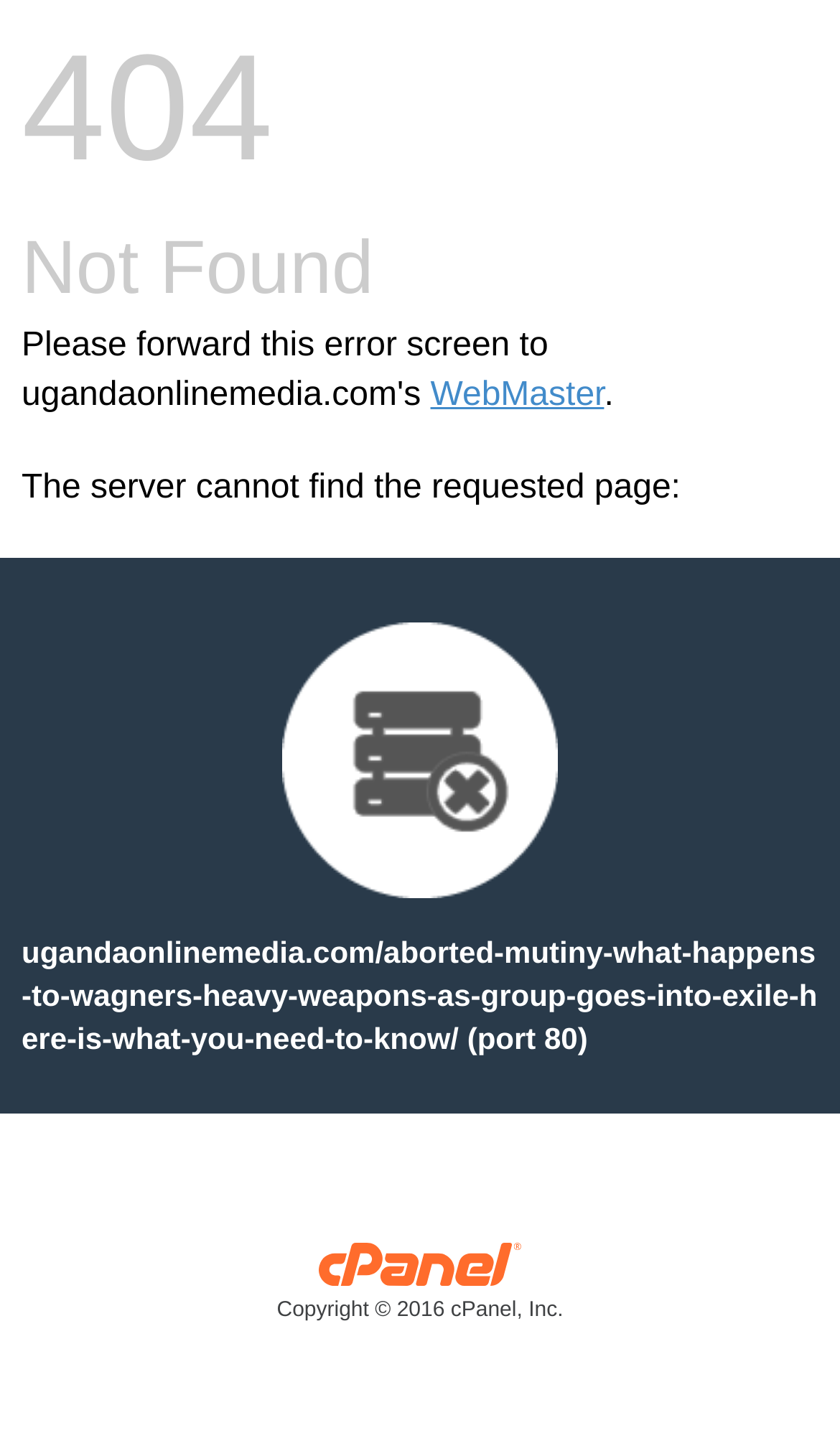From the element description: "WebMaster", extract the bounding box coordinates of the UI element. The coordinates should be expressed as four float numbers between 0 and 1, in the order [left, top, right, bottom].

[0.512, 0.259, 0.719, 0.284]